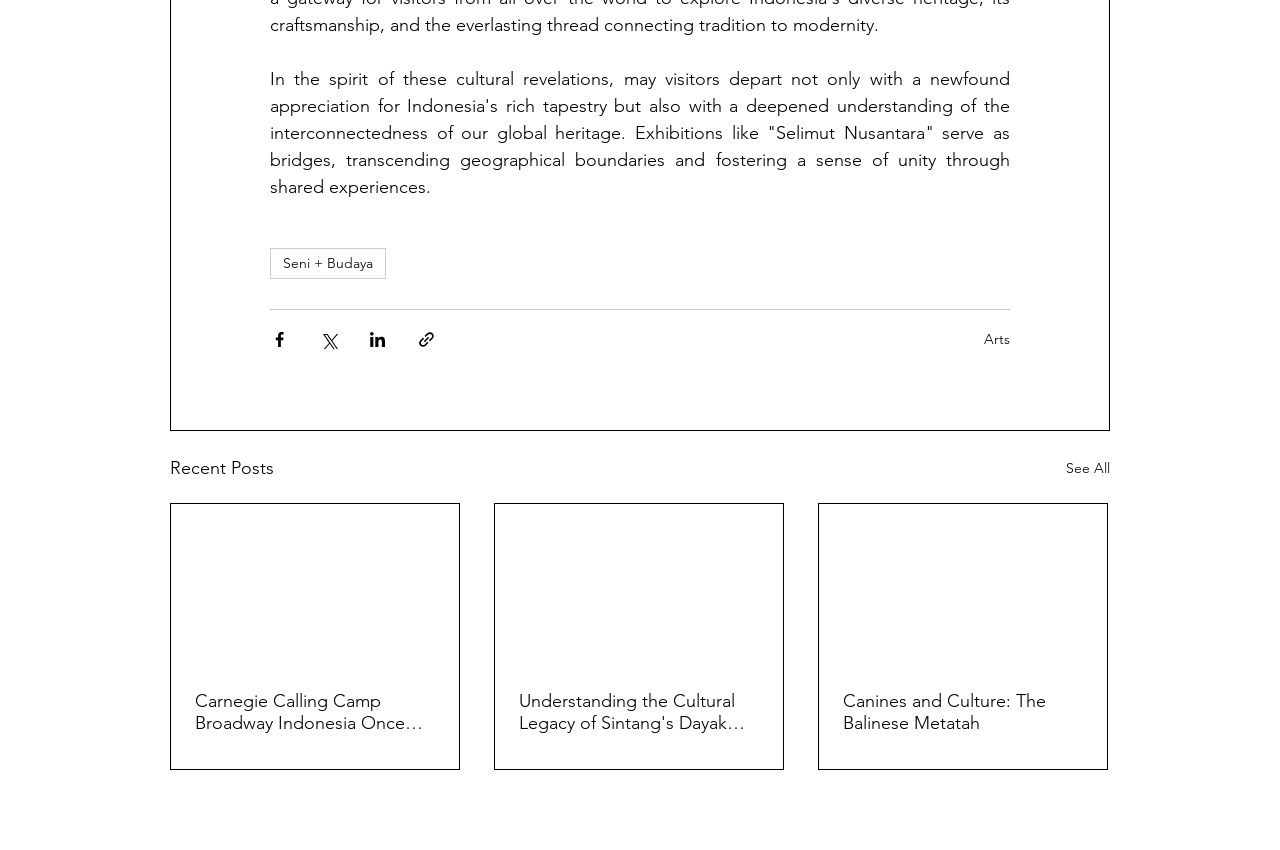Determine the bounding box coordinates of the clickable region to carry out the instruction: "search for something".

None